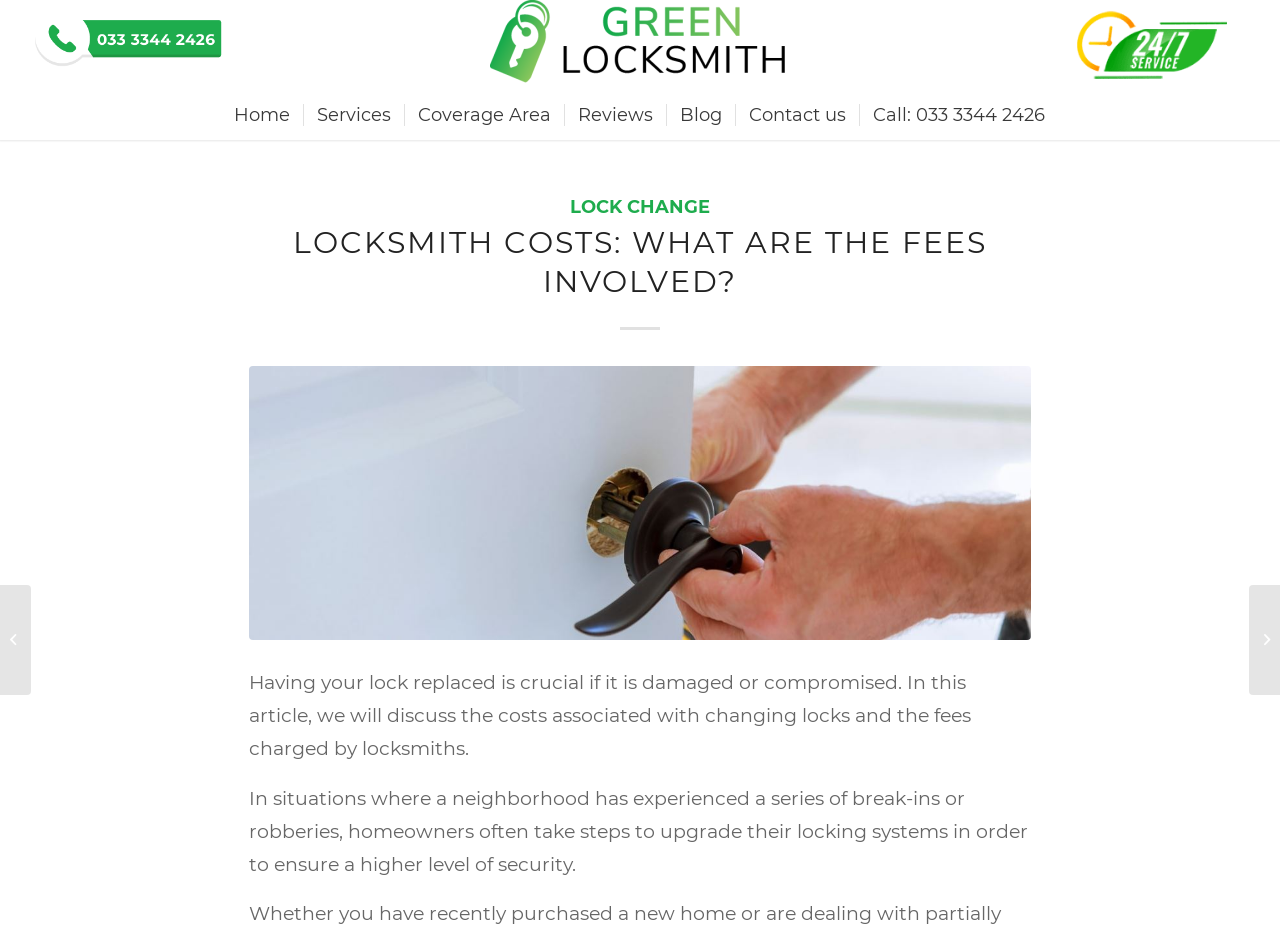What is the main topic of this webpage?
Using the image, provide a detailed and thorough answer to the question.

Based on the webpage content, especially the heading 'LOCKSMITH COSTS: WHAT ARE THE FEES INVOLVED?' and the text 'Having your lock replaced is crucial if it is damaged or compromised. In this article, we will discuss the costs associated with changing locks and the fees charged by locksmiths.', it is clear that the main topic of this webpage is locksmith costs.